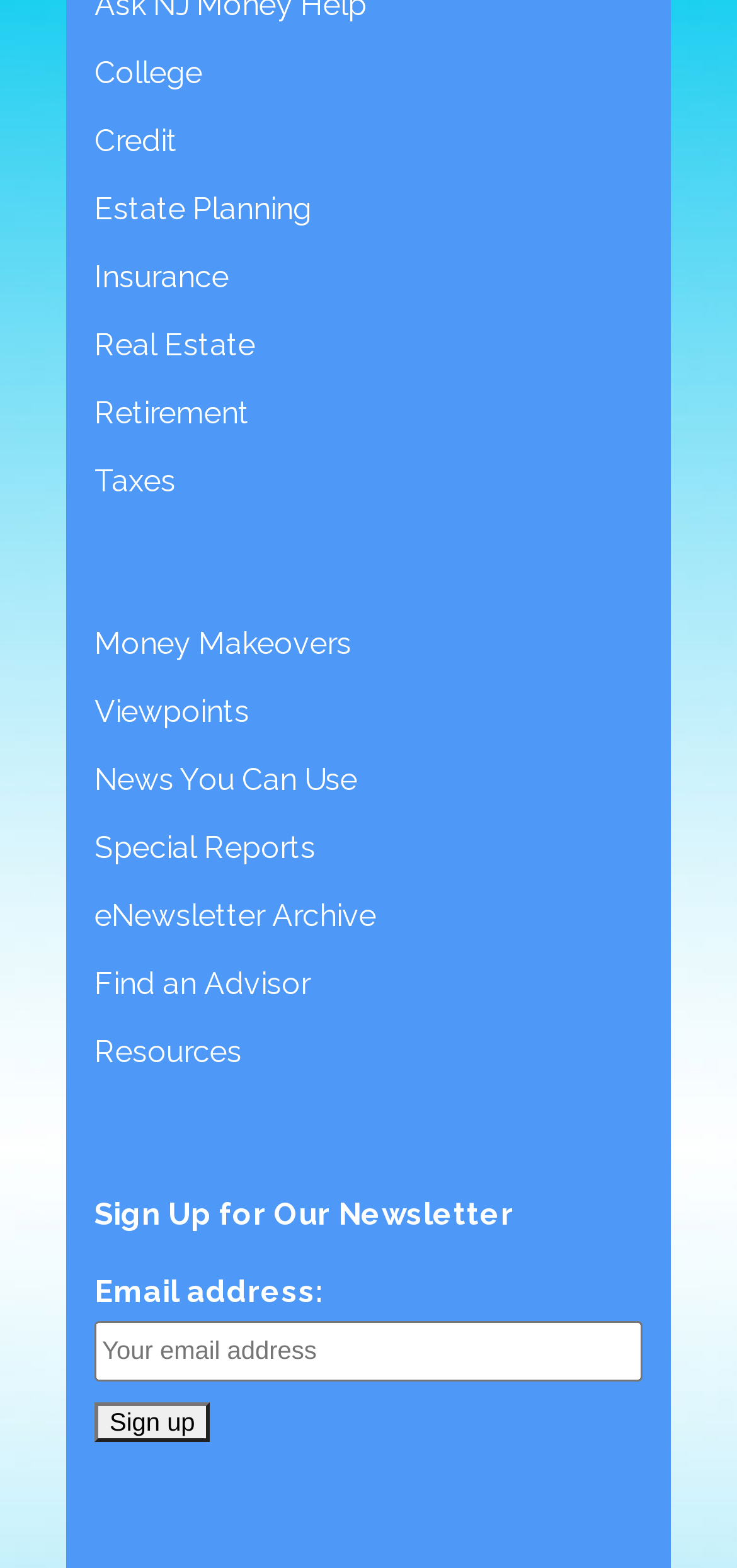Please specify the bounding box coordinates of the region to click in order to perform the following instruction: "Sign up for the newsletter".

[0.128, 0.894, 0.285, 0.92]